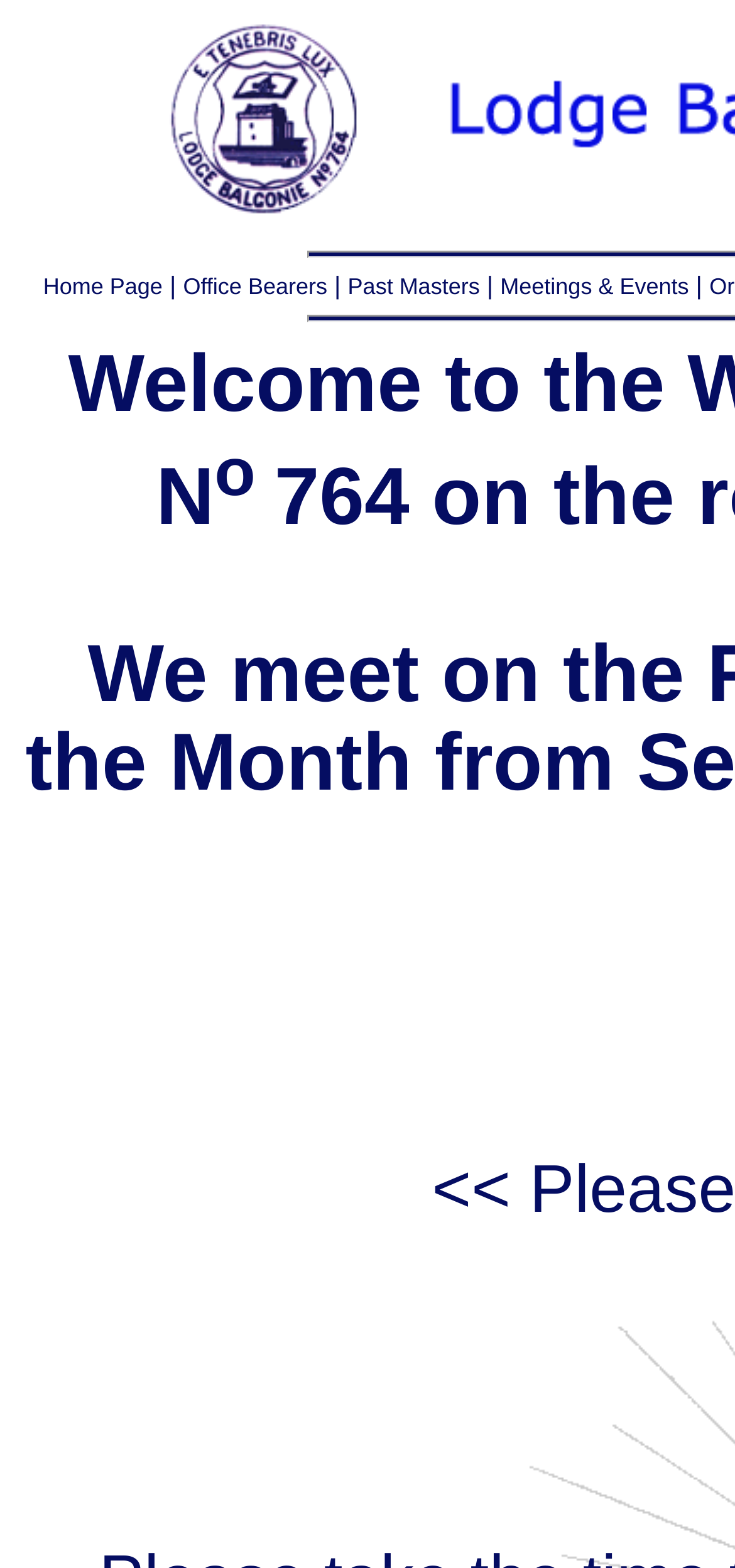What is the last menu item on the top?
By examining the image, provide a one-word or phrase answer.

Meetings & Events